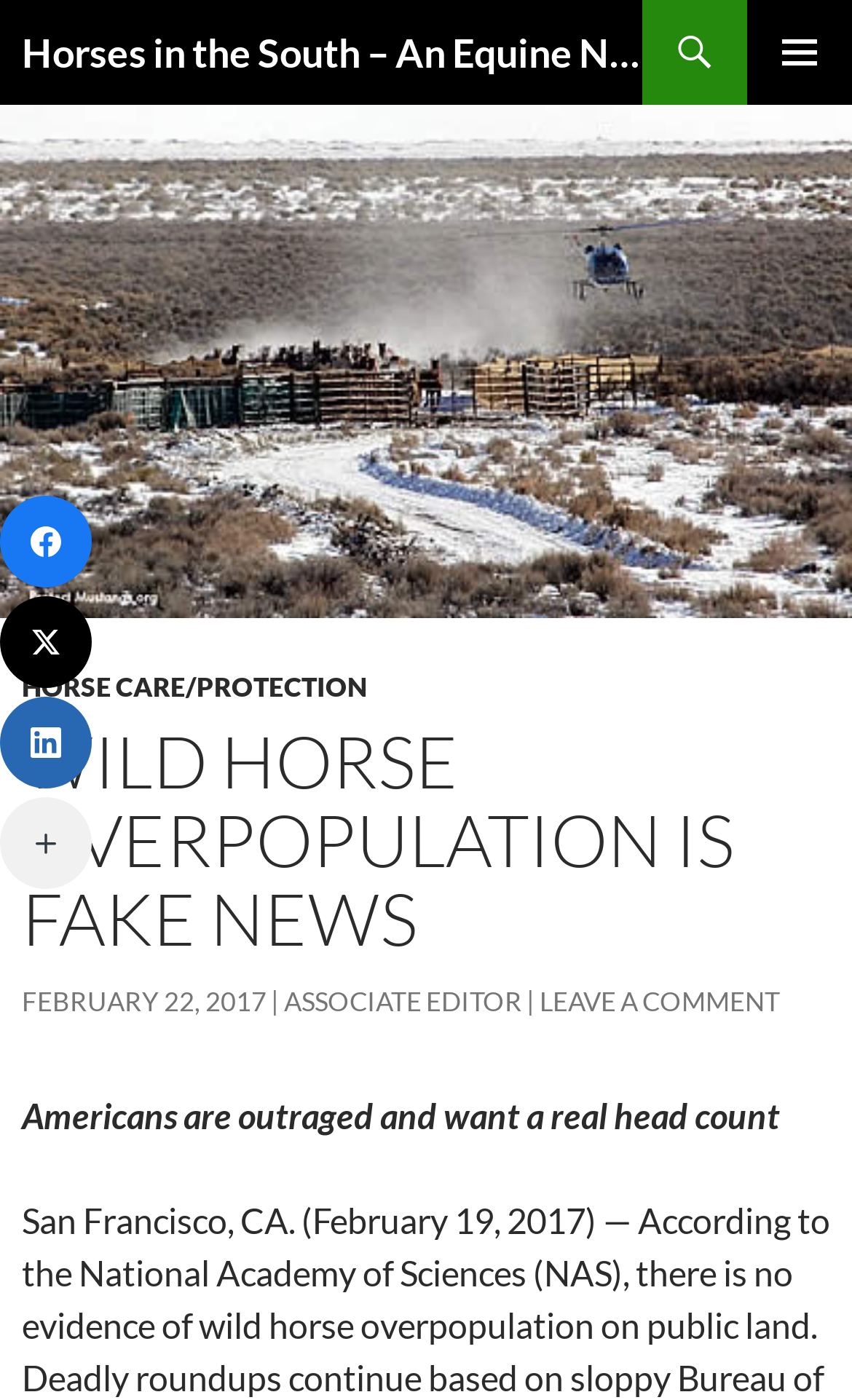Could you find the bounding box coordinates of the clickable area to complete this instruction: "Visit the Facebook page"?

[0.0, 0.354, 0.108, 0.42]